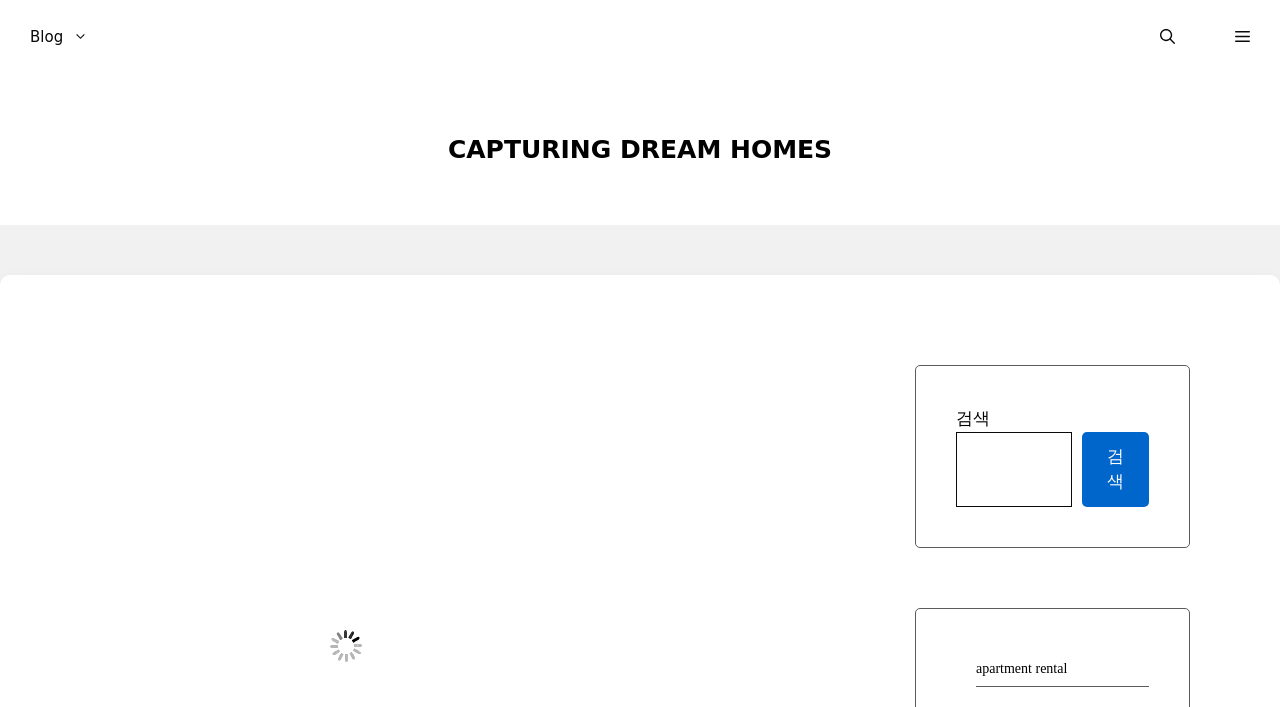Identify the bounding box of the HTML element described here: "Capturing Dream Homes". Provide the coordinates as four float numbers between 0 and 1: [left, top, right, bottom].

[0.35, 0.191, 0.65, 0.232]